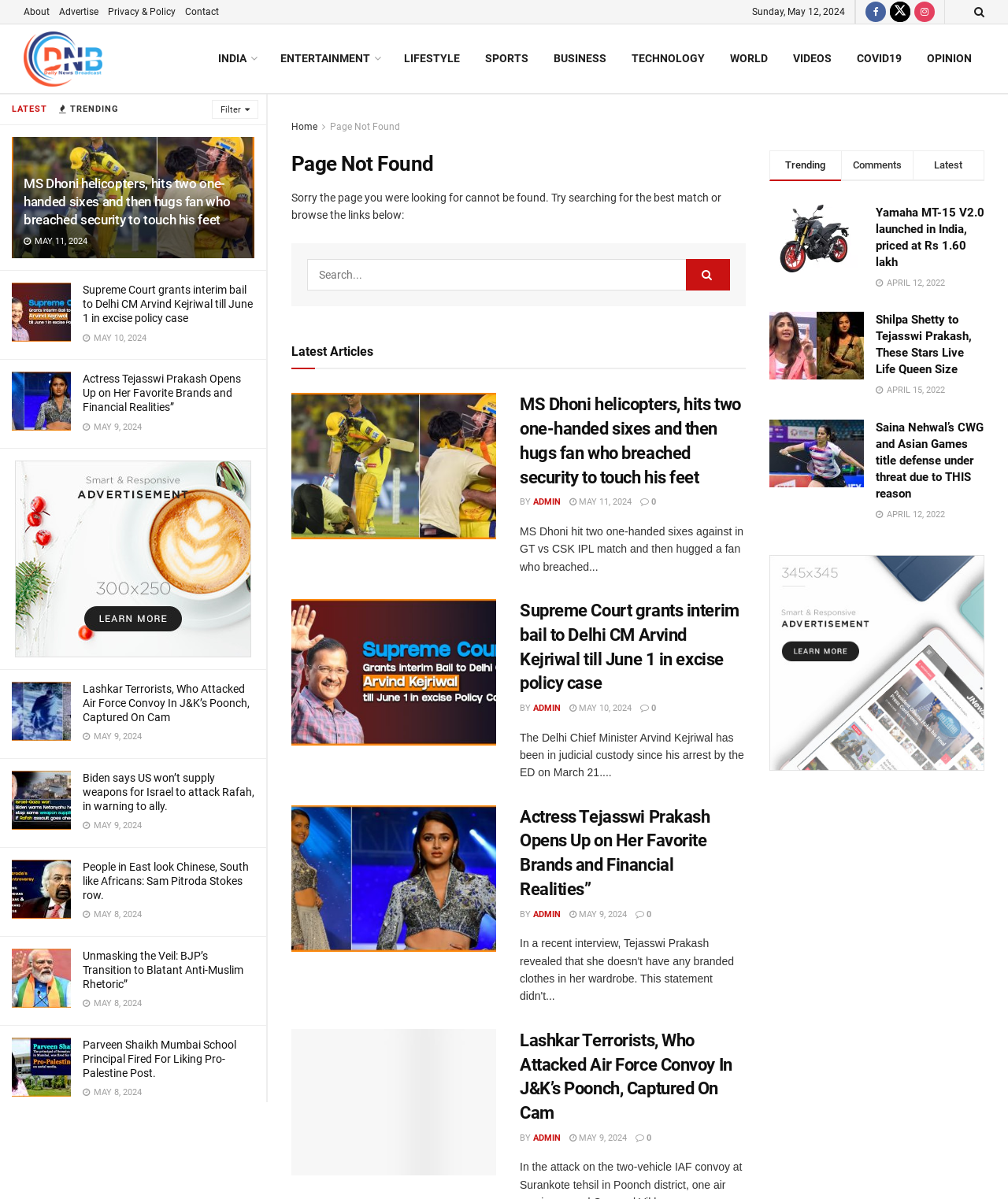Identify the bounding box coordinates of the region that should be clicked to execute the following instruction: "support the author on Patreon".

None